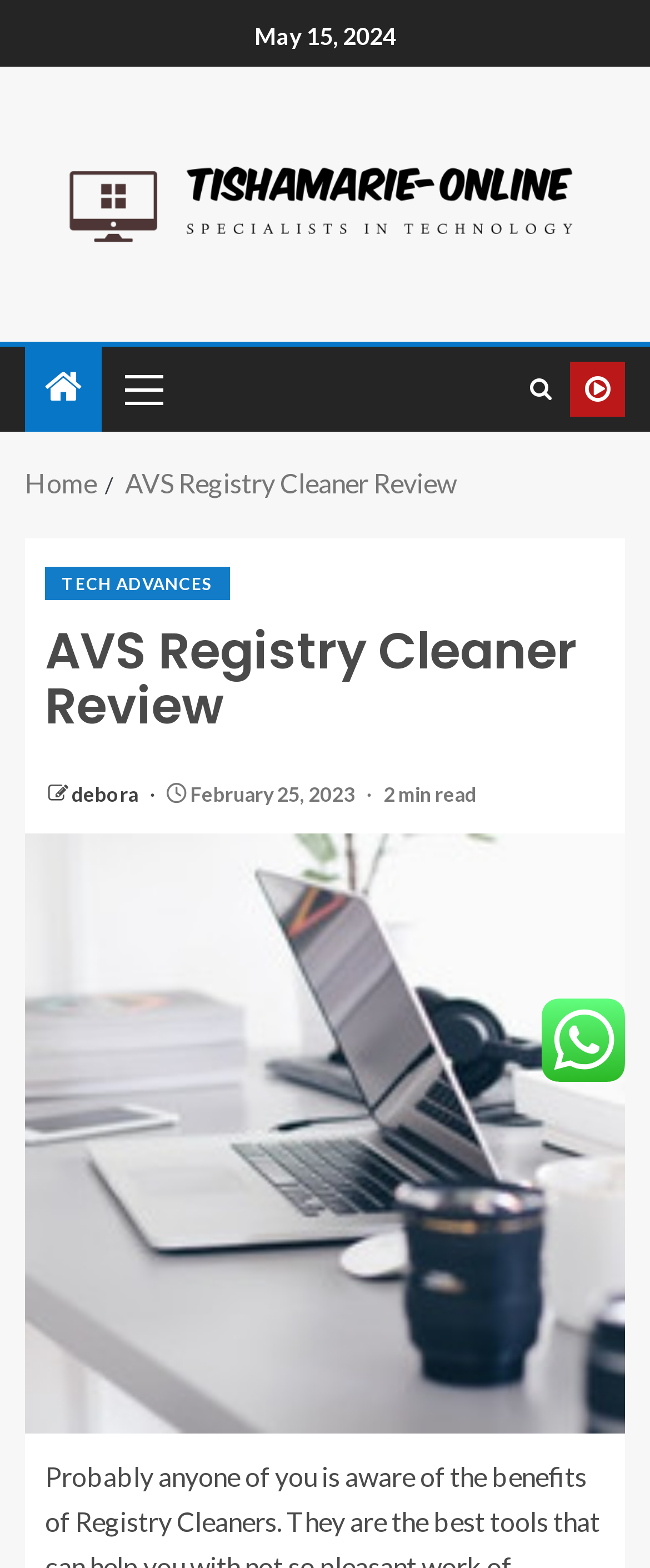What is the category of the article?
Using the image, elaborate on the answer with as much detail as possible.

I found the category of the article by looking at the article section, where I saw a link element with the text 'TECH ADVANCES'.